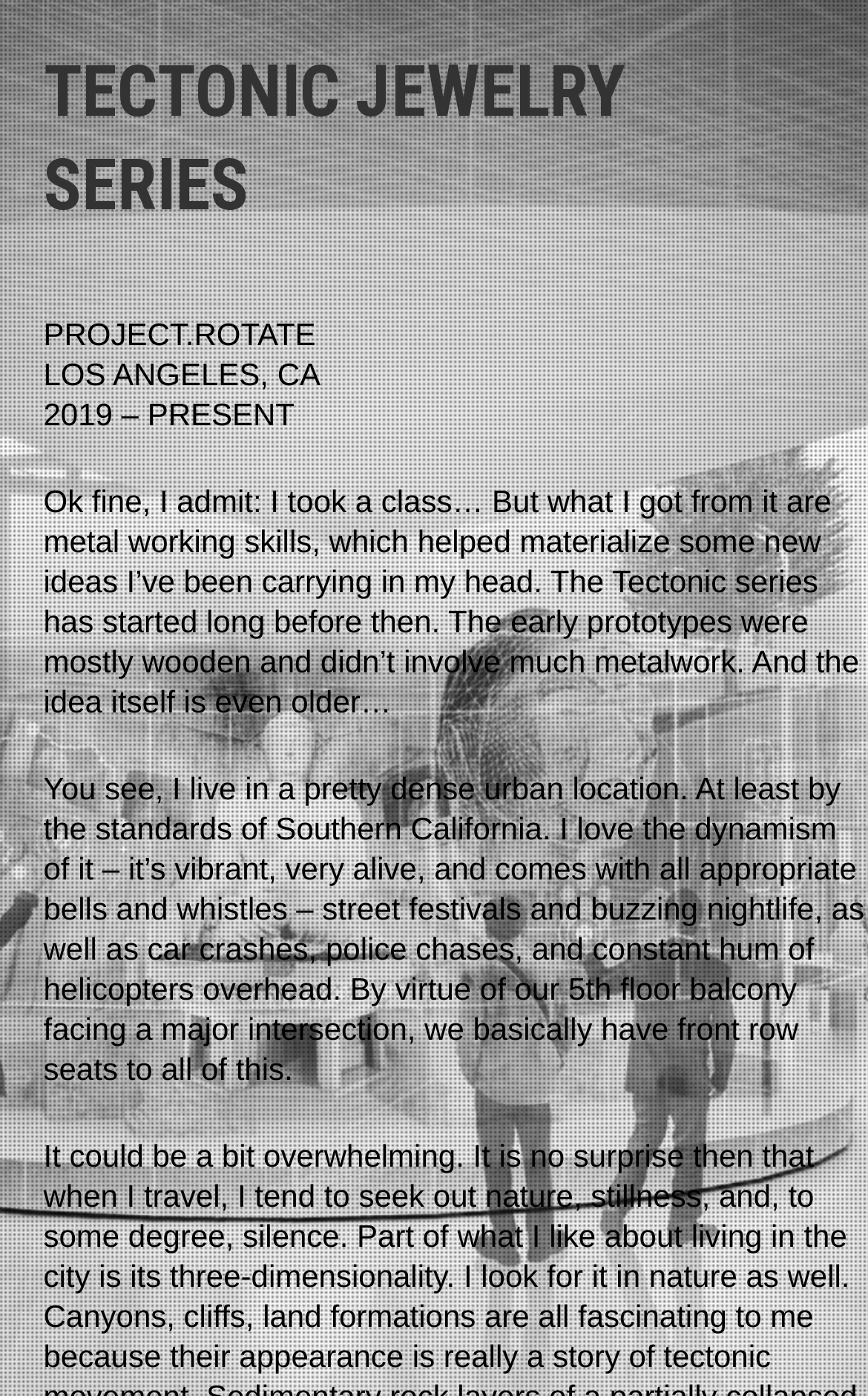Provide an in-depth caption for the contents of the webpage.

The webpage is about the Tectonic Jewelry Series, with a prominent heading at the top center of the page. Below the heading, there is a section with three lines of text, providing details about the project, including the location "LOS ANGELES, CA" and the duration "2019 – PRESENT". 

To the right of the project details, there is a large block of text that spans almost the entire width of the page. This text is divided into two paragraphs, with the first paragraph discussing the creator's experience in a metalworking class and how it helped them develop new ideas. The second paragraph describes the creator's urban living environment, mentioning the vibrant atmosphere and the sounds of the city.

At the very top left of the page, there is a "Skip to content" link, allowing users to bypass the introductory content and navigate directly to the main content. The creator's name, "oleg mikhailik", is displayed above the main content area.